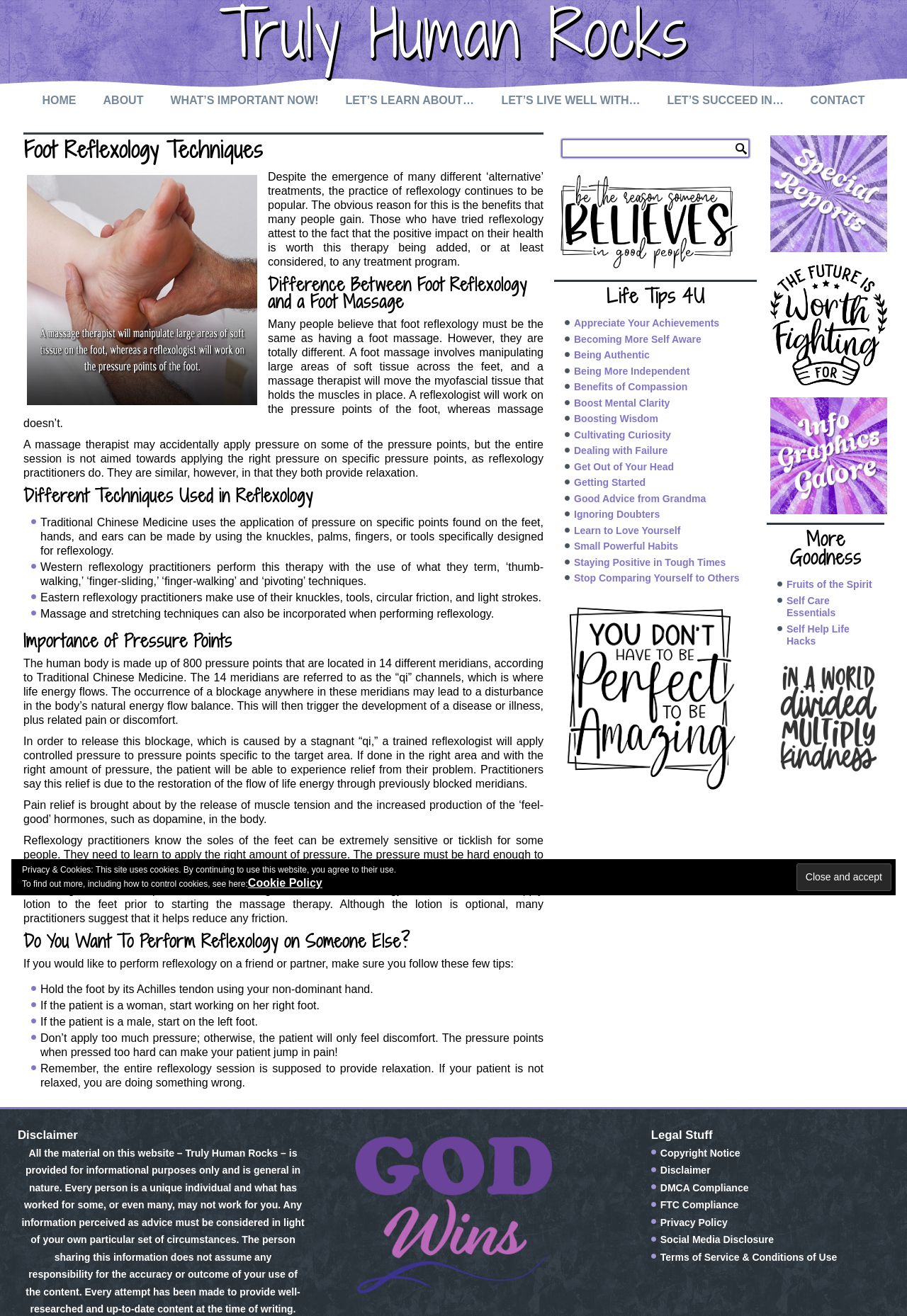Determine the bounding box coordinates for the clickable element required to fulfill the instruction: "Click CONTACT". Provide the coordinates as four float numbers between 0 and 1, i.e., [left, top, right, bottom].

[0.88, 0.068, 0.967, 0.084]